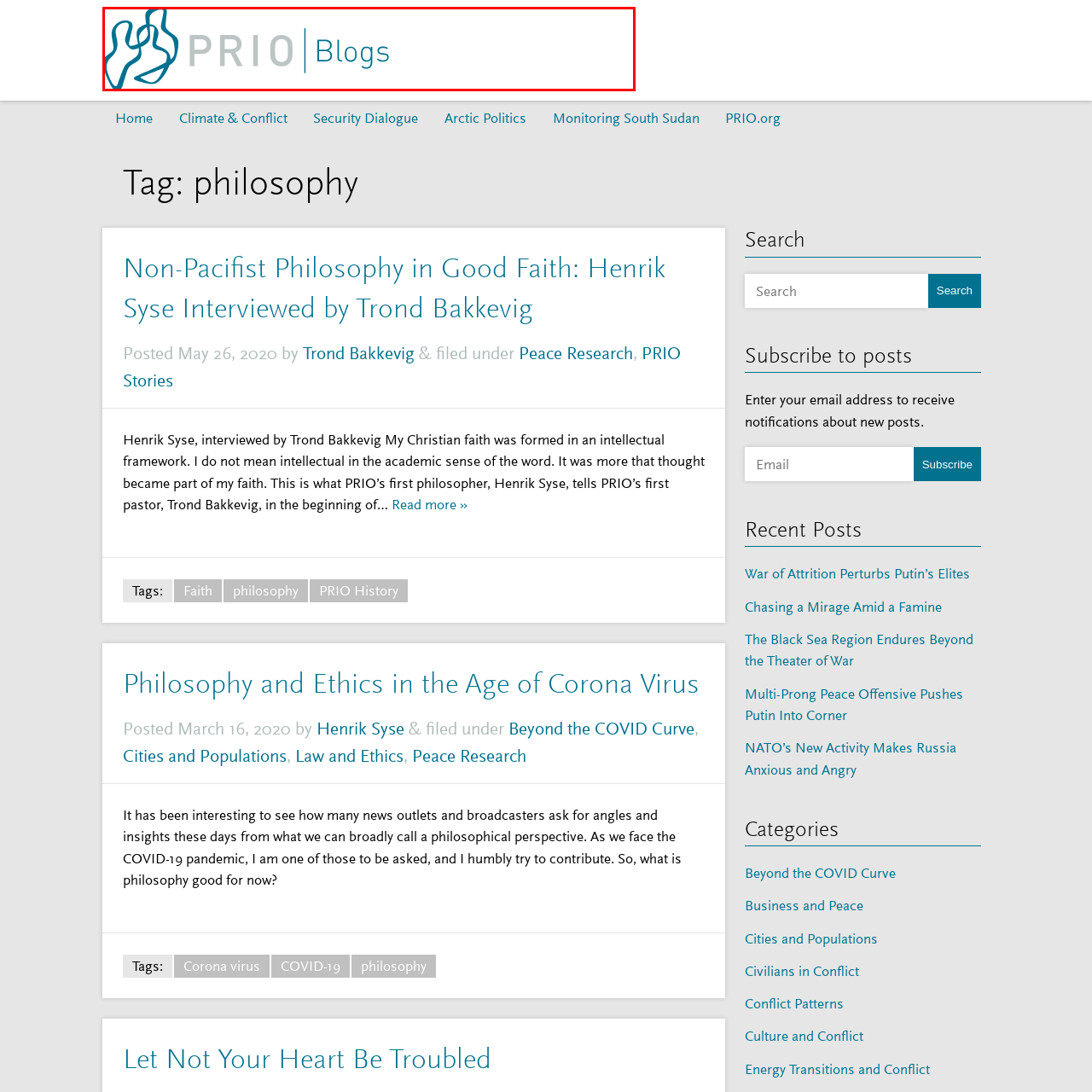Detail the features and components of the image inside the red outline.

The image showcases the PRIO Blogs logo, featuring a minimalistic design that integrates elements of modern artistry. The logo prominently displays the letters "PRIO" in a stylized font, with the word "Blogs" elegantly placed beside it. The design employs a clean color palette, predominantly using shades of blue and grey to convey a professional yet approachable aesthetic. Accompanying this textual representation are abstract shapes that add a creative flair, emphasizing the blog's focus on interdisciplinary topics related to peace research and philosophical discourse. This logo serves as an inviting entry point for readers interested in exploring diverse insights and discussions within the realm of peace and conflict studies.